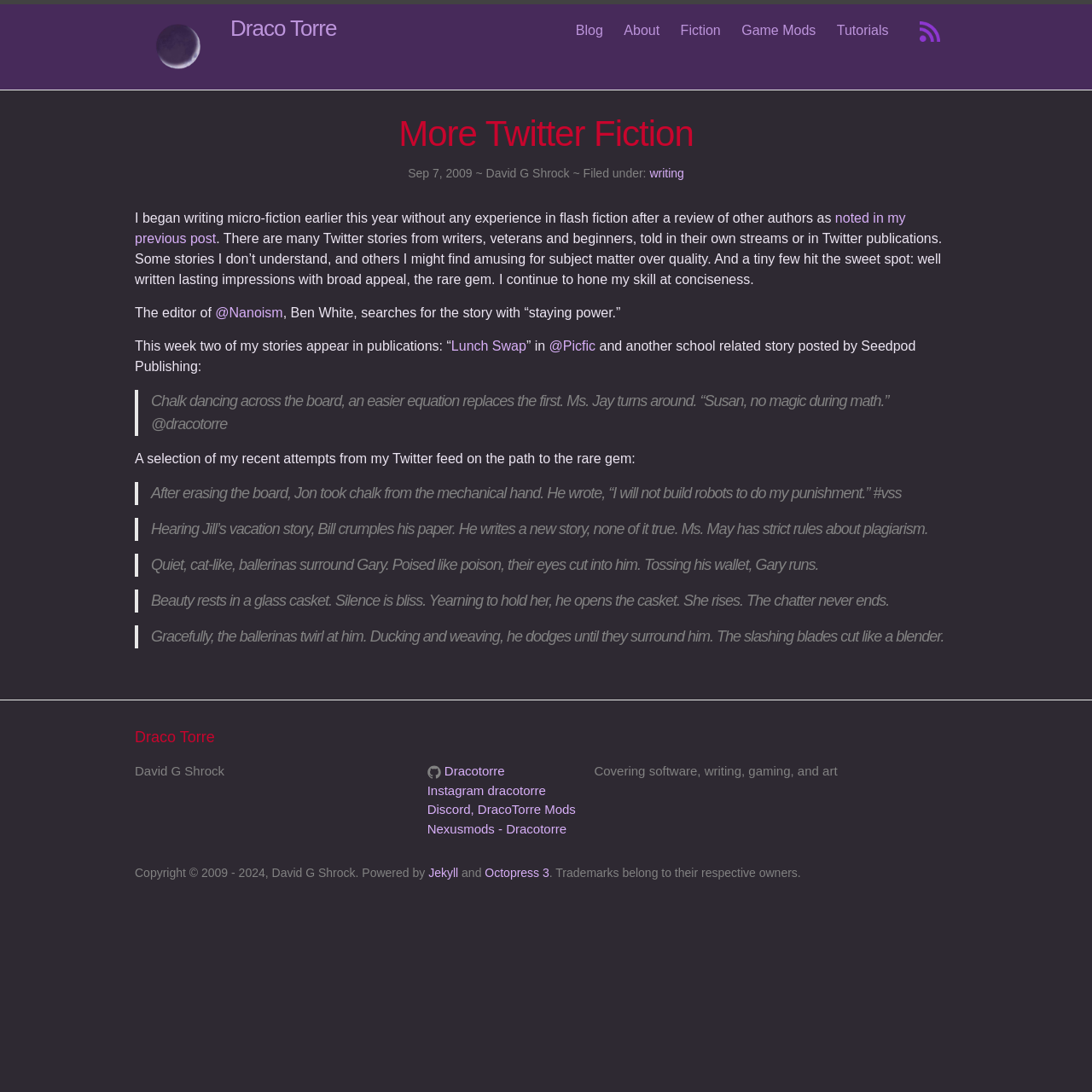Identify the bounding box of the UI element that matches this description: "Fiction".

[0.623, 0.021, 0.66, 0.035]